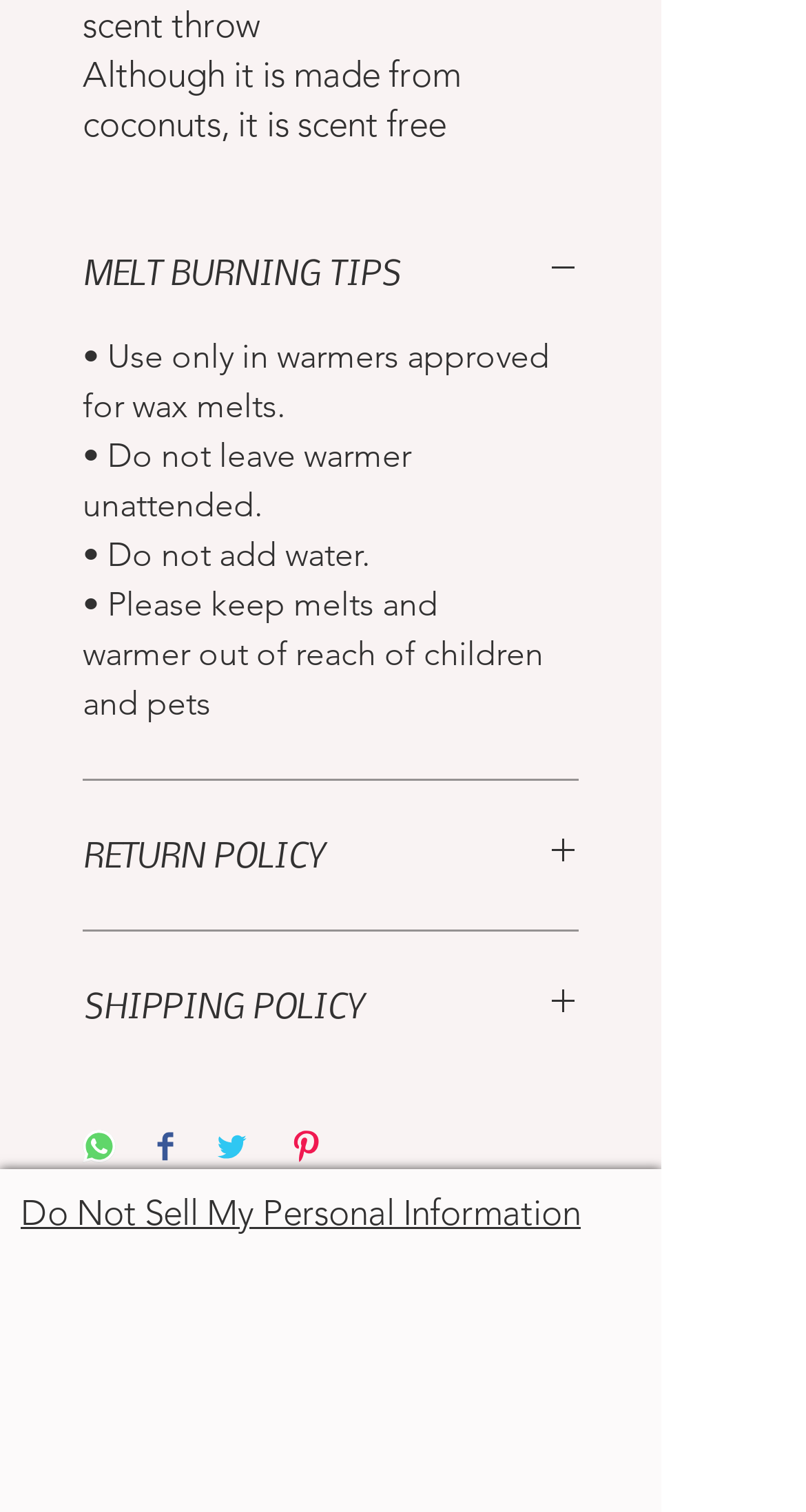Given the description "SHIPPING POLICY", provide the bounding box coordinates of the corresponding UI element.

[0.103, 0.649, 0.718, 0.681]